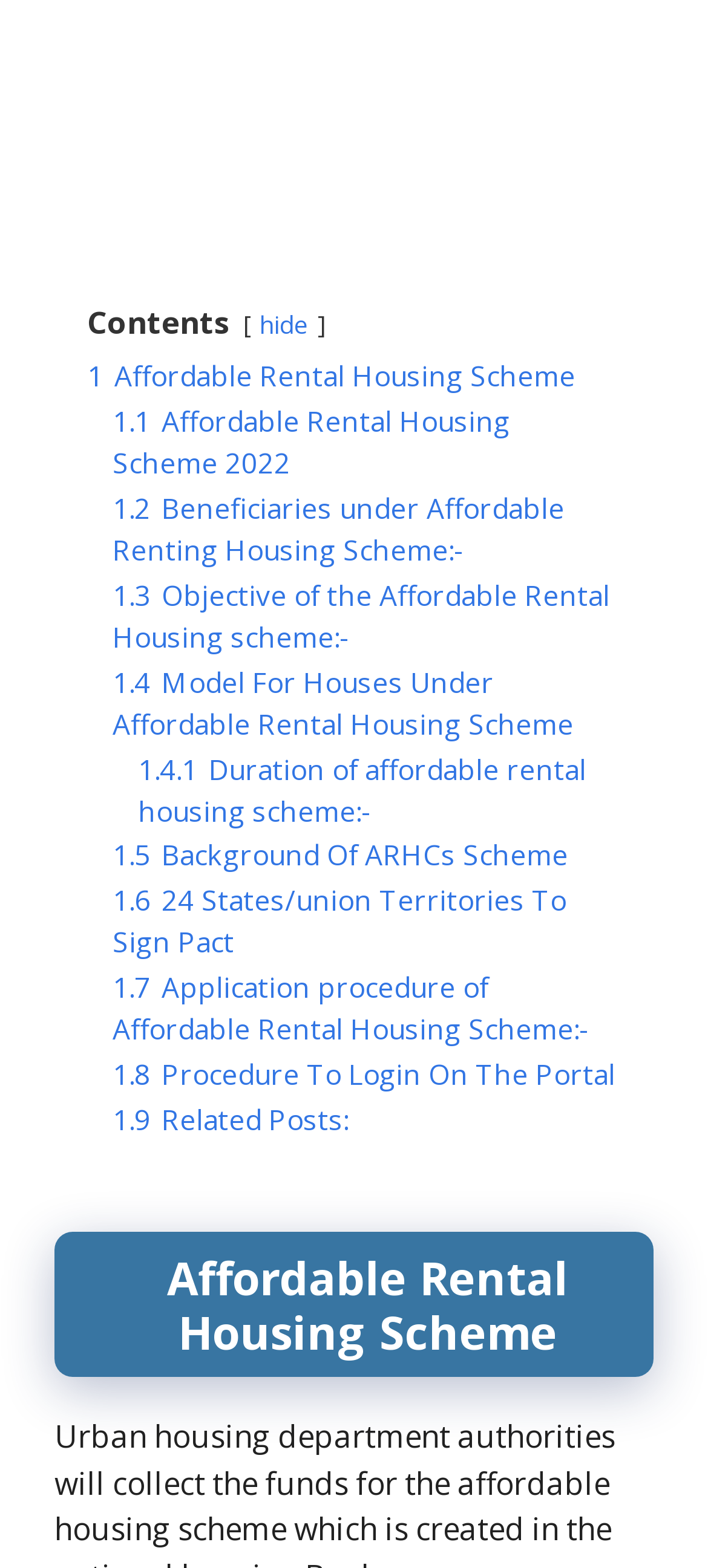Please locate the bounding box coordinates of the region I need to click to follow this instruction: "View '1.1 Affordable Rental Housing Scheme 2022'".

[0.159, 0.257, 0.721, 0.307]